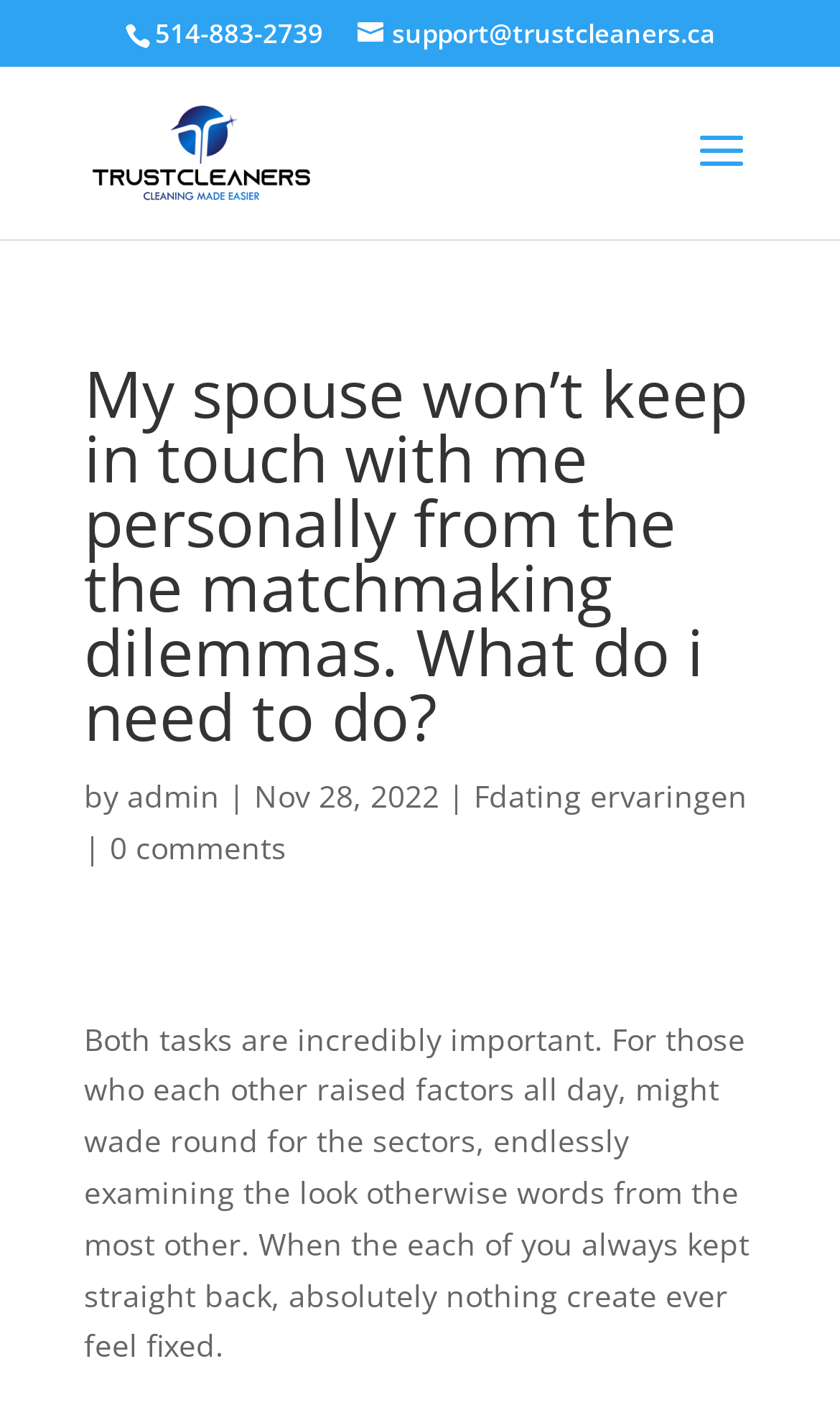When was the article published?
Look at the screenshot and provide an in-depth answer.

I found the publication date by looking at the static text element with the bounding box coordinates [0.303, 0.553, 0.523, 0.582] which contains the text 'Nov 28, 2022'.